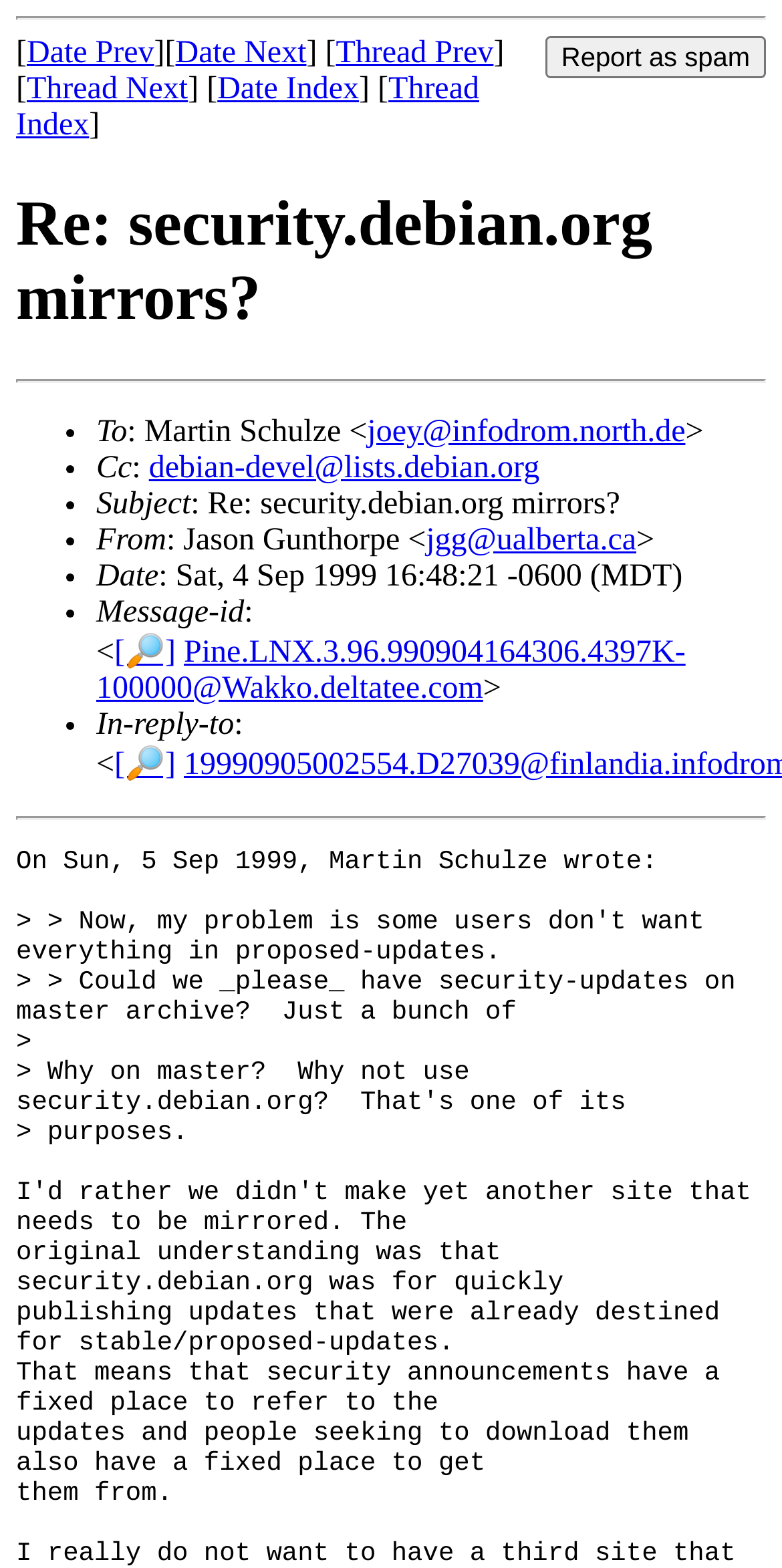Please determine the bounding box coordinates of the element to click in order to execute the following instruction: "Reply to the email". The coordinates should be four float numbers between 0 and 1, specified as [left, top, right, bottom].

[0.47, 0.265, 0.876, 0.286]